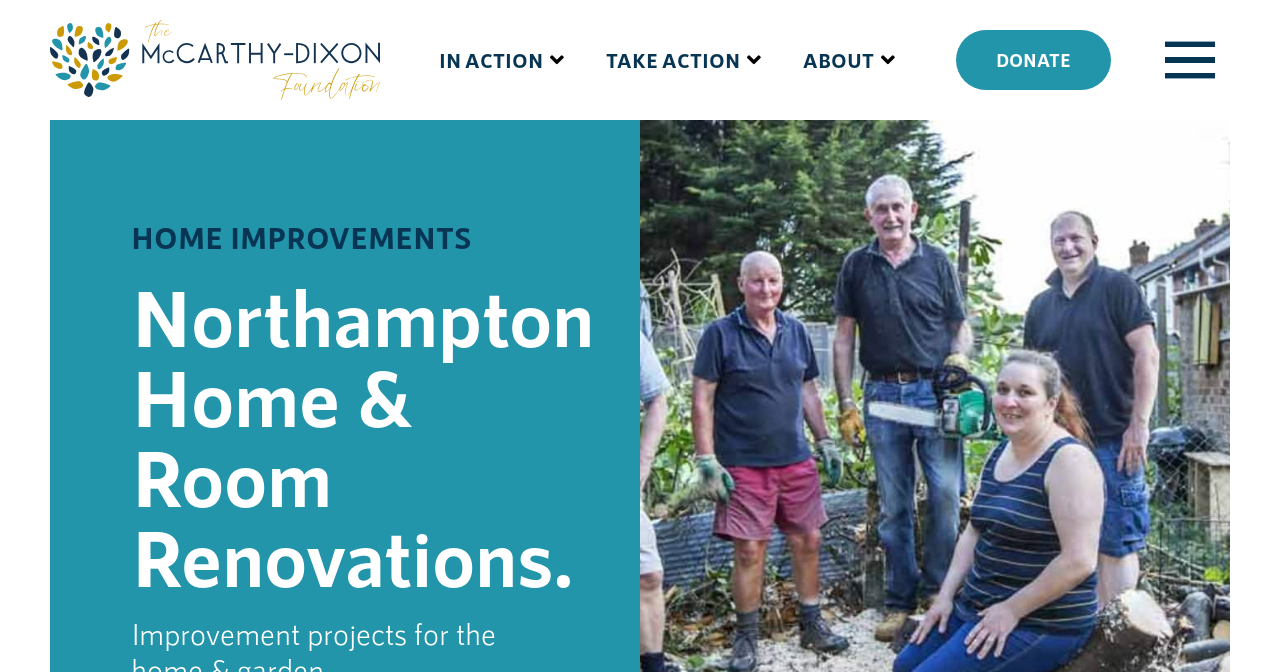Refer to the element description About and identify the corresponding bounding box in the screenshot. Format the coordinates as (top-left x, top-left y, bottom-right x, bottom-right y) with values in the range of 0 to 1.

[0.627, 0.022, 0.683, 0.156]